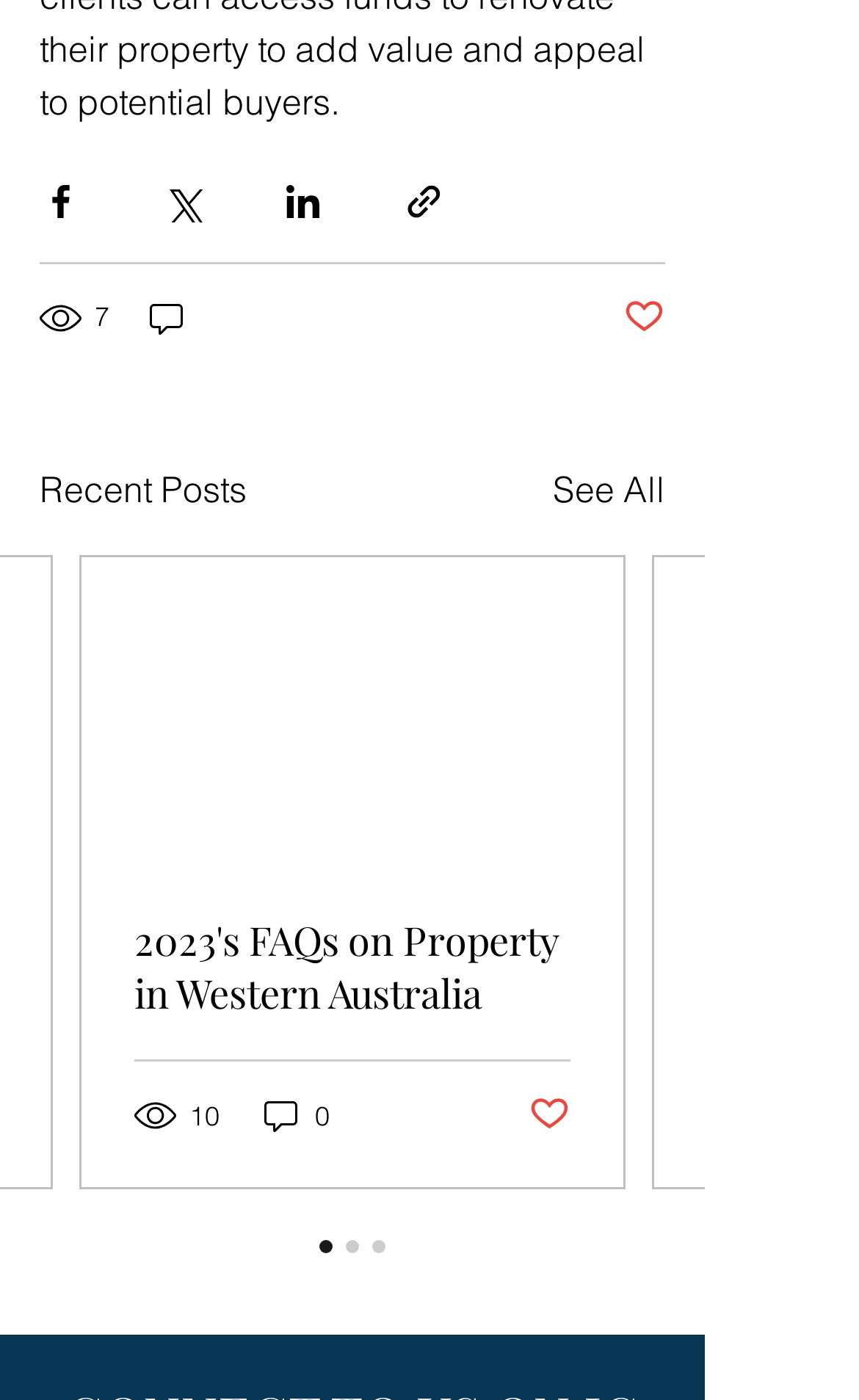How many comments does the second post have?
Look at the image and respond with a one-word or short phrase answer.

0 comments